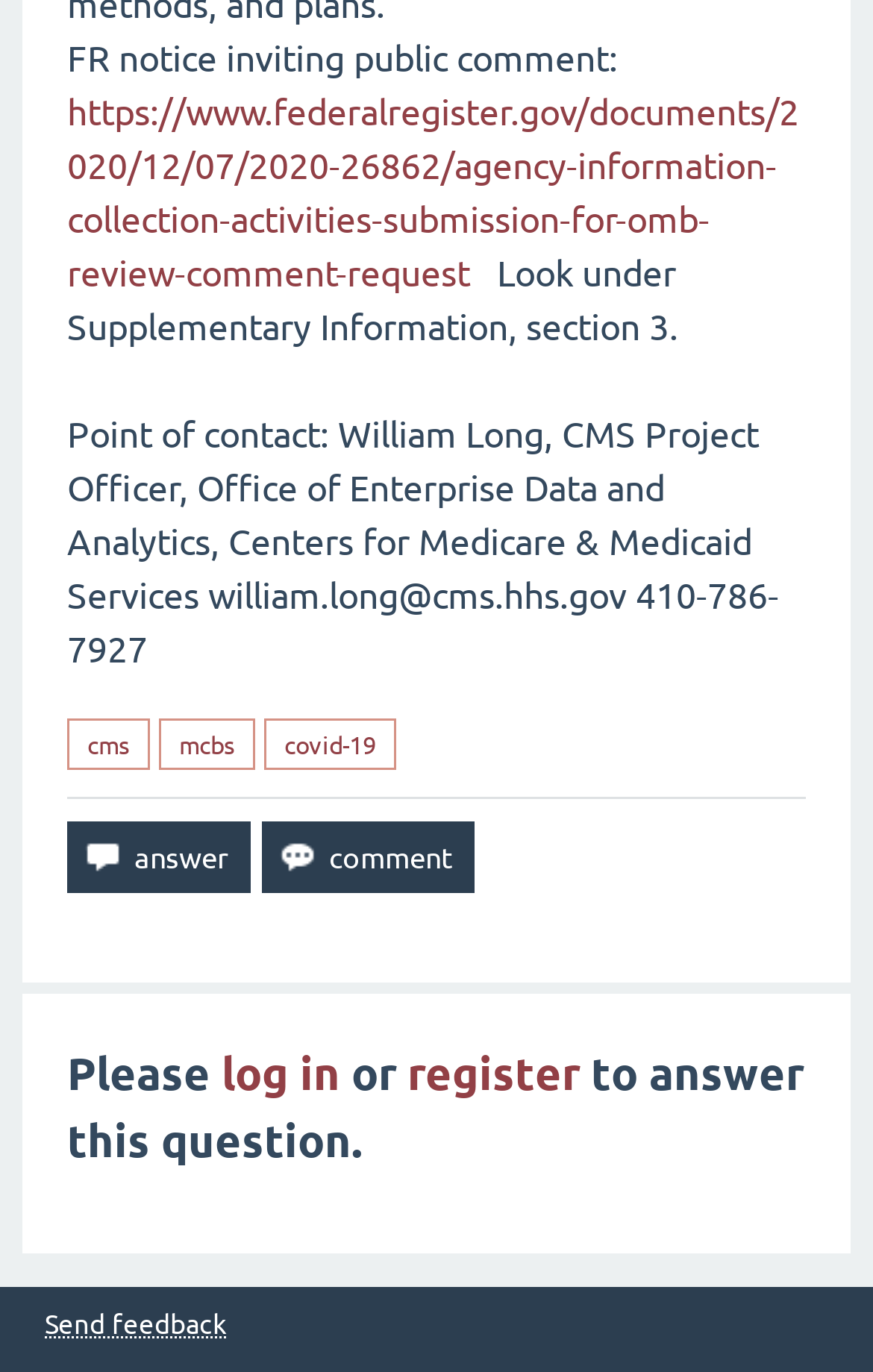What is the purpose of the 'answer' button?
Give a single word or phrase answer based on the content of the image.

To answer the question